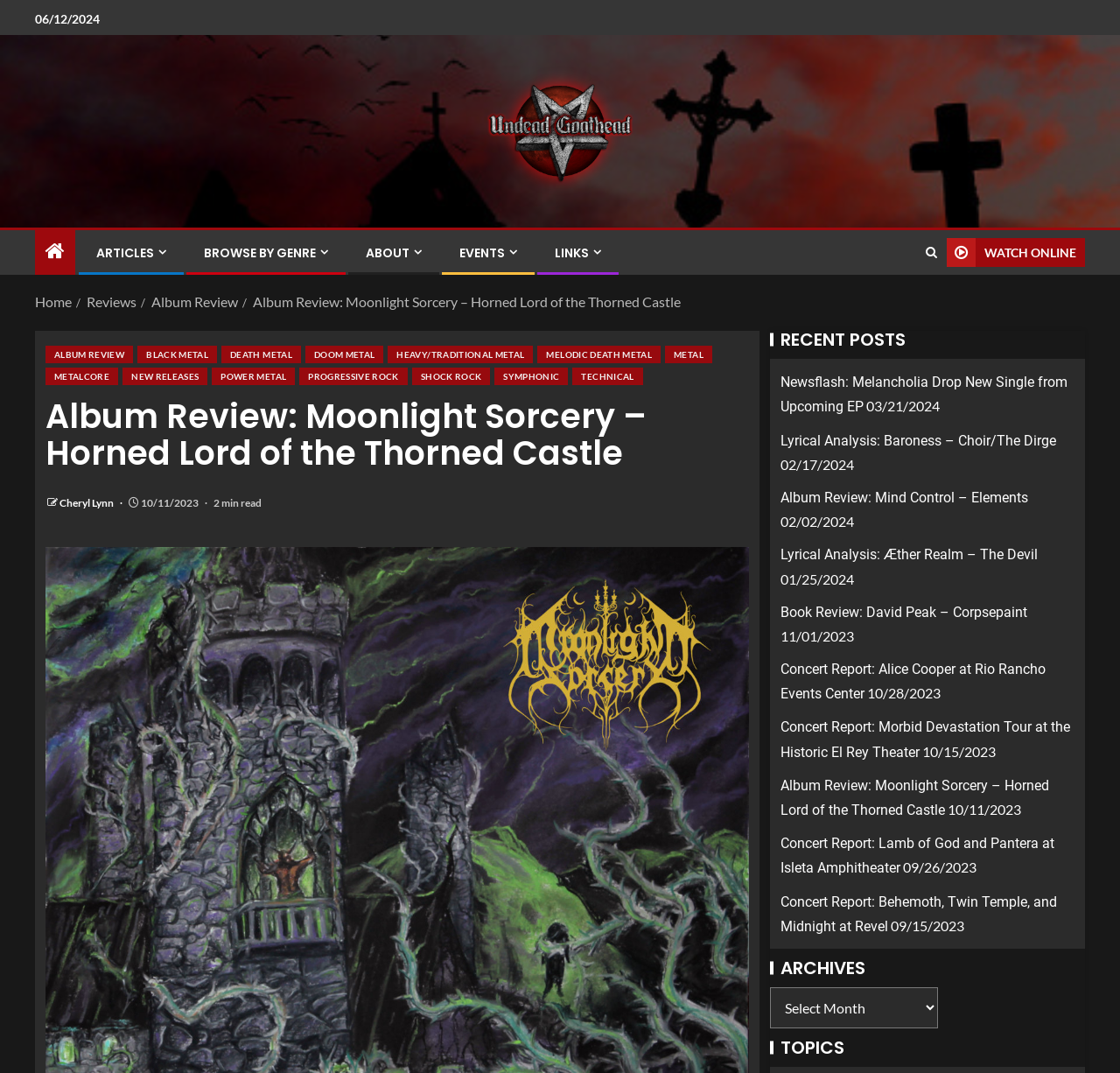What is the name of the author who wrote the album review?
Provide a detailed answer to the question, using the image to inform your response.

The name of the author who wrote the album review can be found in the article section, where it is written as 'Cheryl Lynn' next to the date of the review.